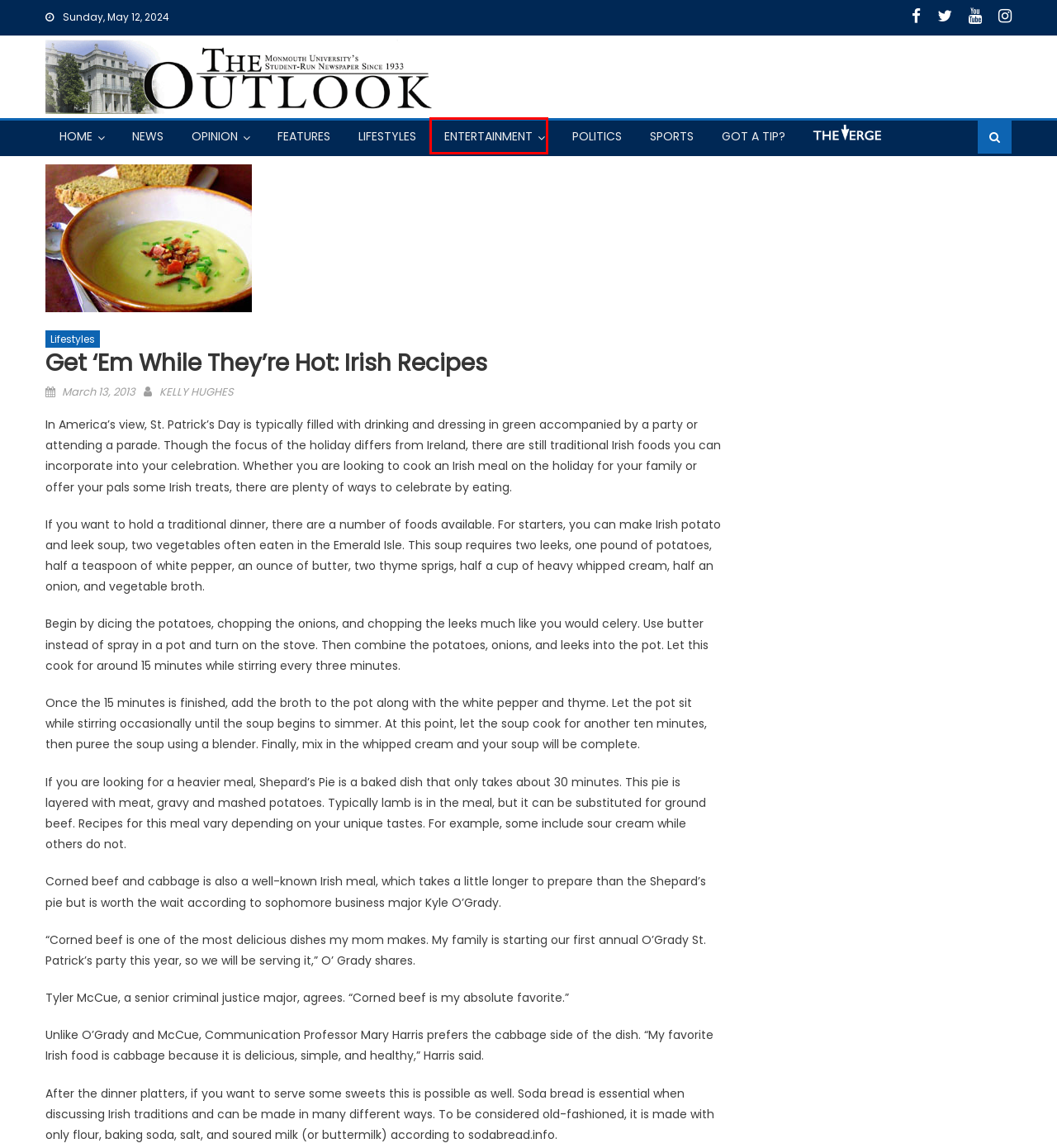With the provided screenshot showing a webpage and a red bounding box, determine which webpage description best fits the new page that appears after clicking the element inside the red box. Here are the options:
A. The Verge – The Outlook's Student Magazine
B. Politics Archives - The Outlook
C. Entertainment Archives - The Outlook
D. Home - The Outlook
E. Features Archives - The Outlook
F. Lifestyles Archives - The Outlook
G. Sports Archives - The Outlook
H. Opinion Archives - The Outlook

C